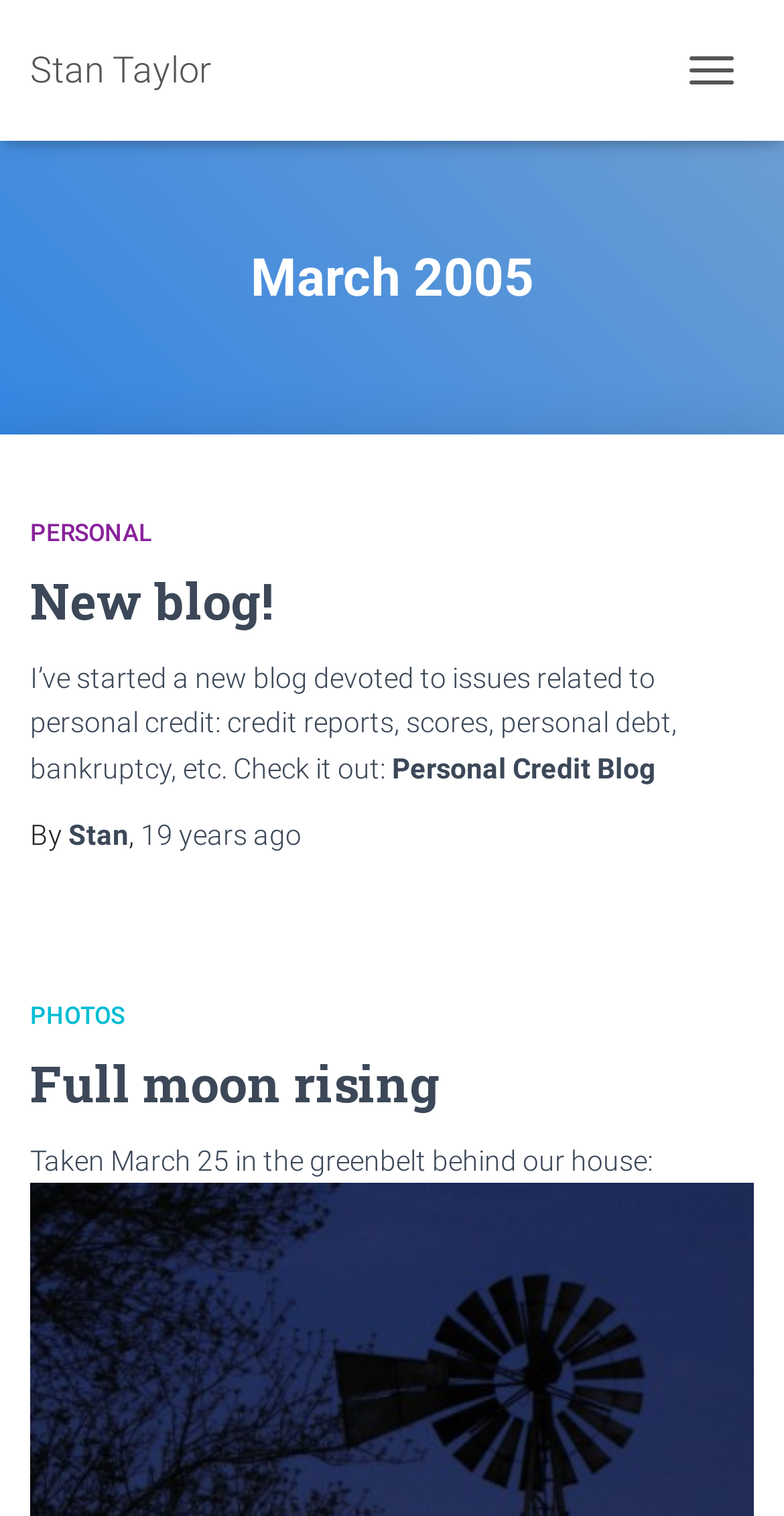Find and specify the bounding box coordinates that correspond to the clickable region for the instruction: "View the full moon rising photo".

[0.038, 0.692, 0.562, 0.736]